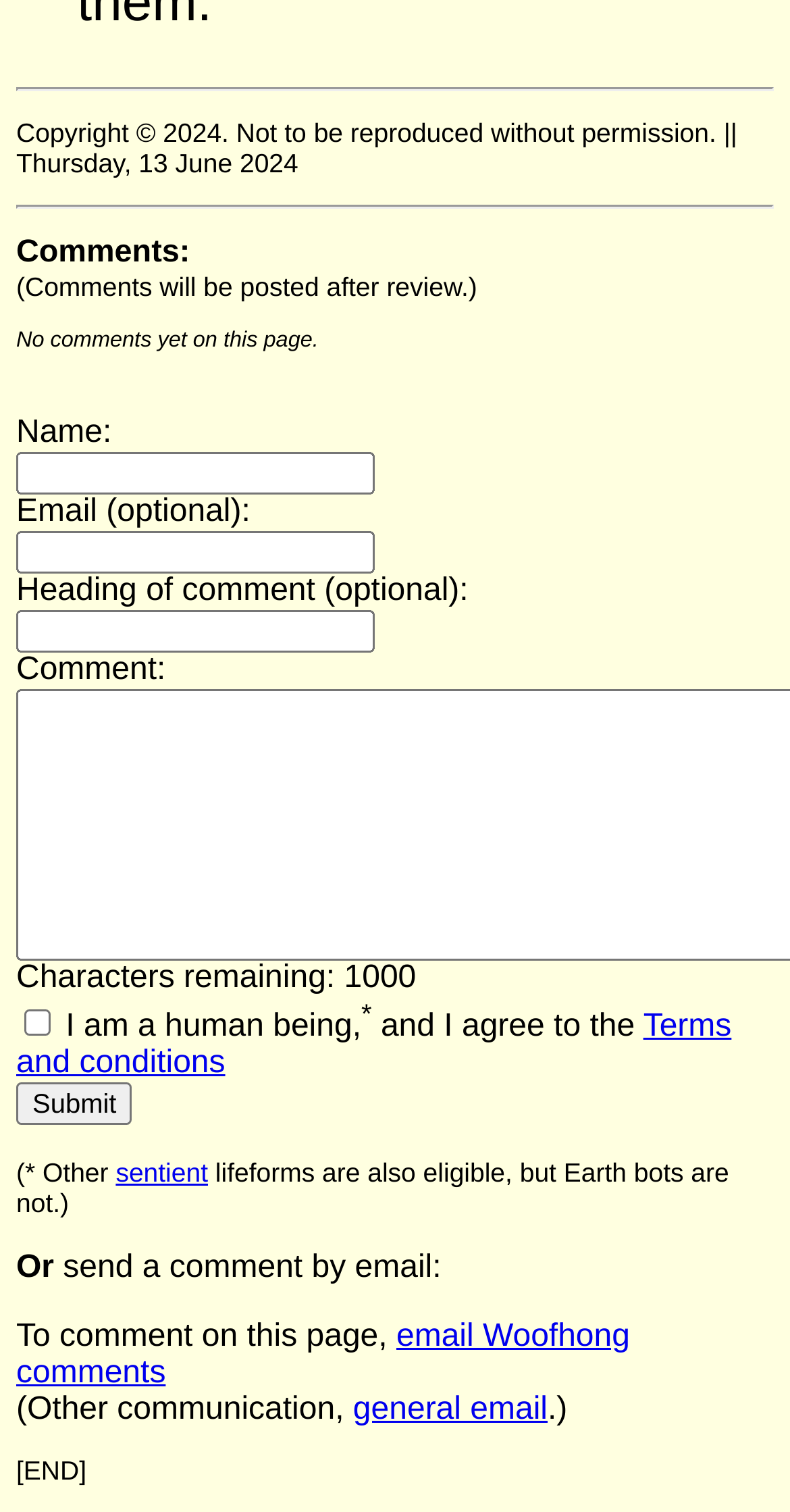What is required to submit a comment?
Provide a concise answer using a single word or phrase based on the image.

Name